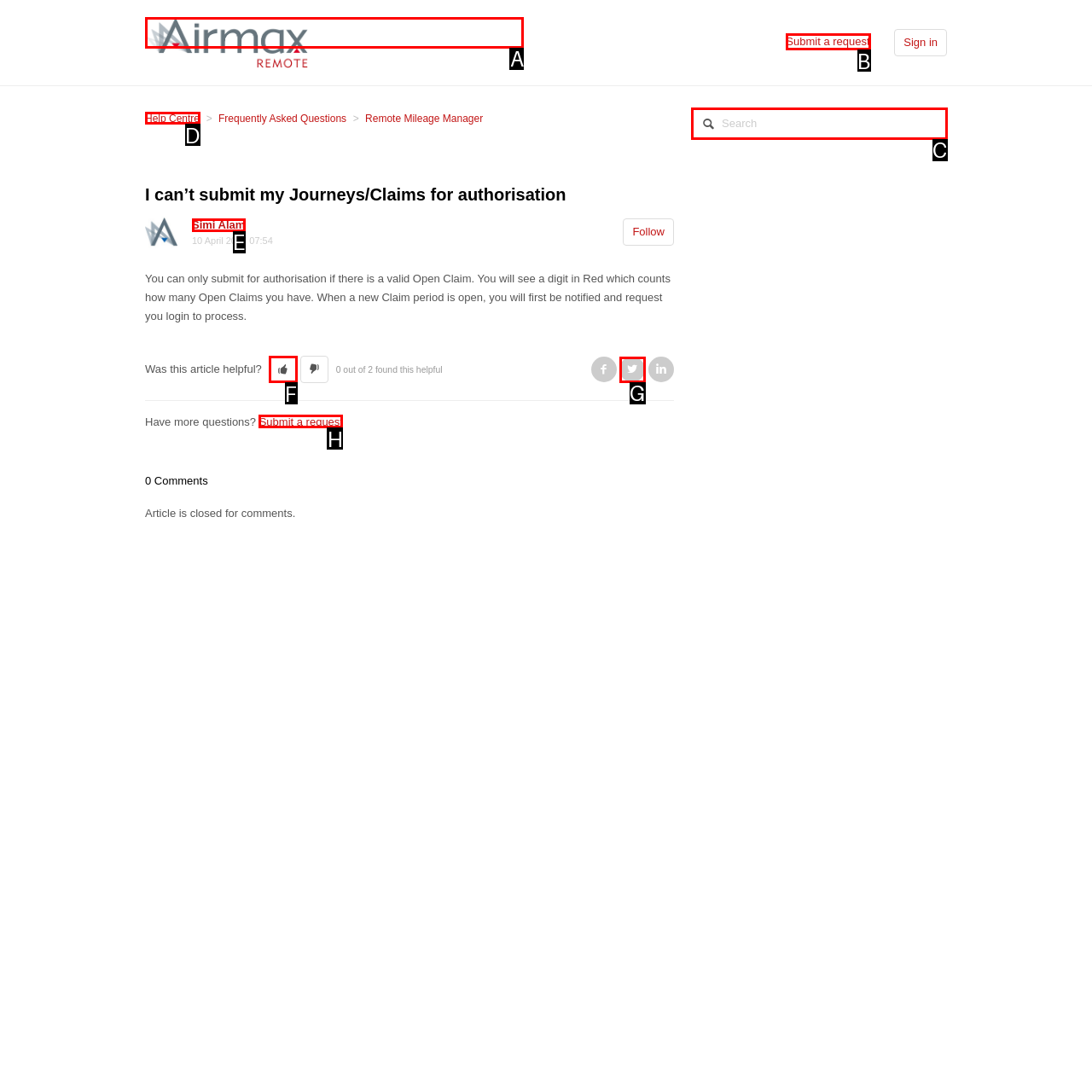Specify which element within the red bounding boxes should be clicked for this task: Submit a request Respond with the letter of the correct option.

B